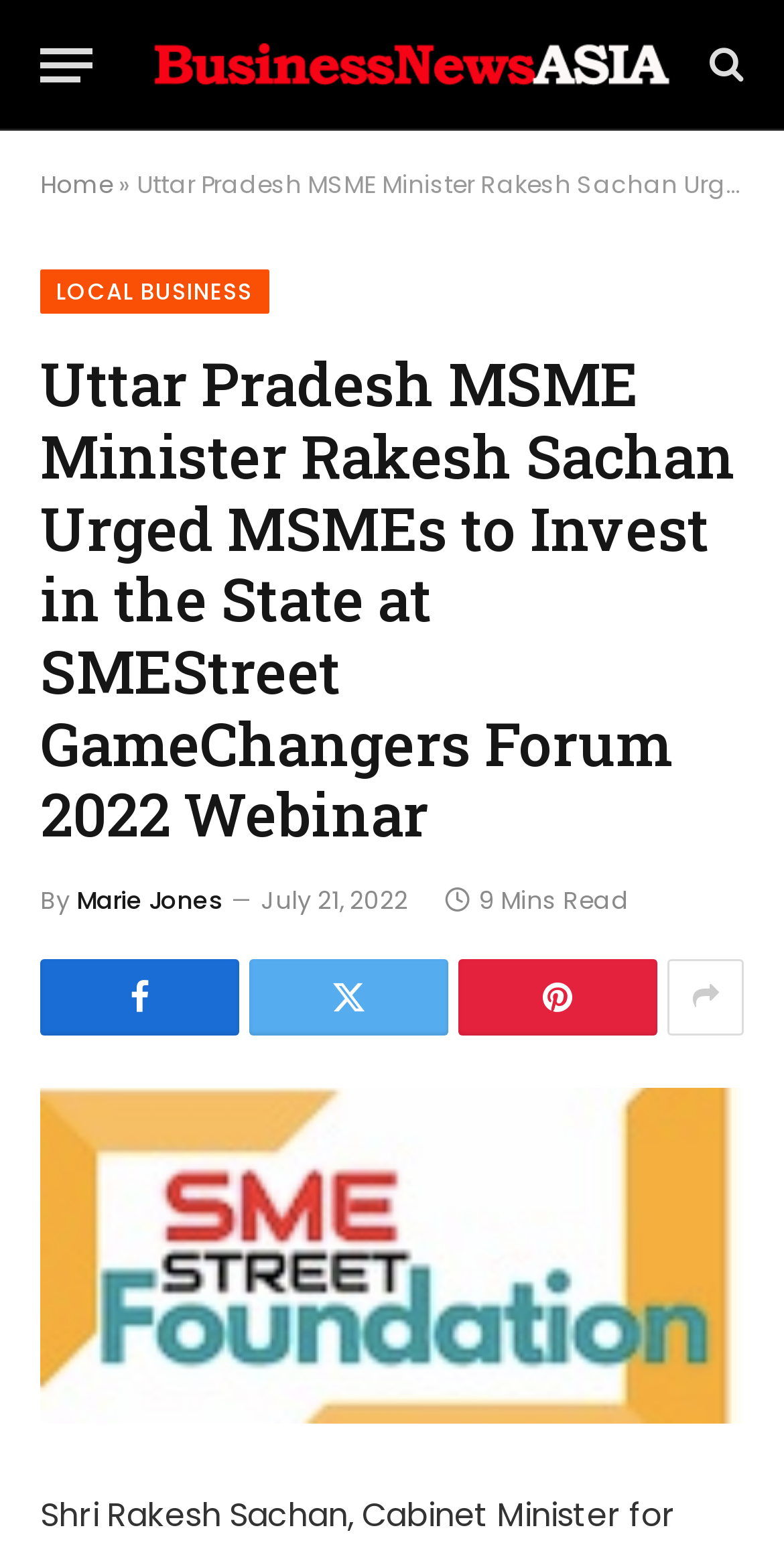Extract the bounding box coordinates for the described element: "Pinterest". The coordinates should be represented as four float numbers between 0 and 1: [left, top, right, bottom].

[0.585, 0.615, 0.838, 0.664]